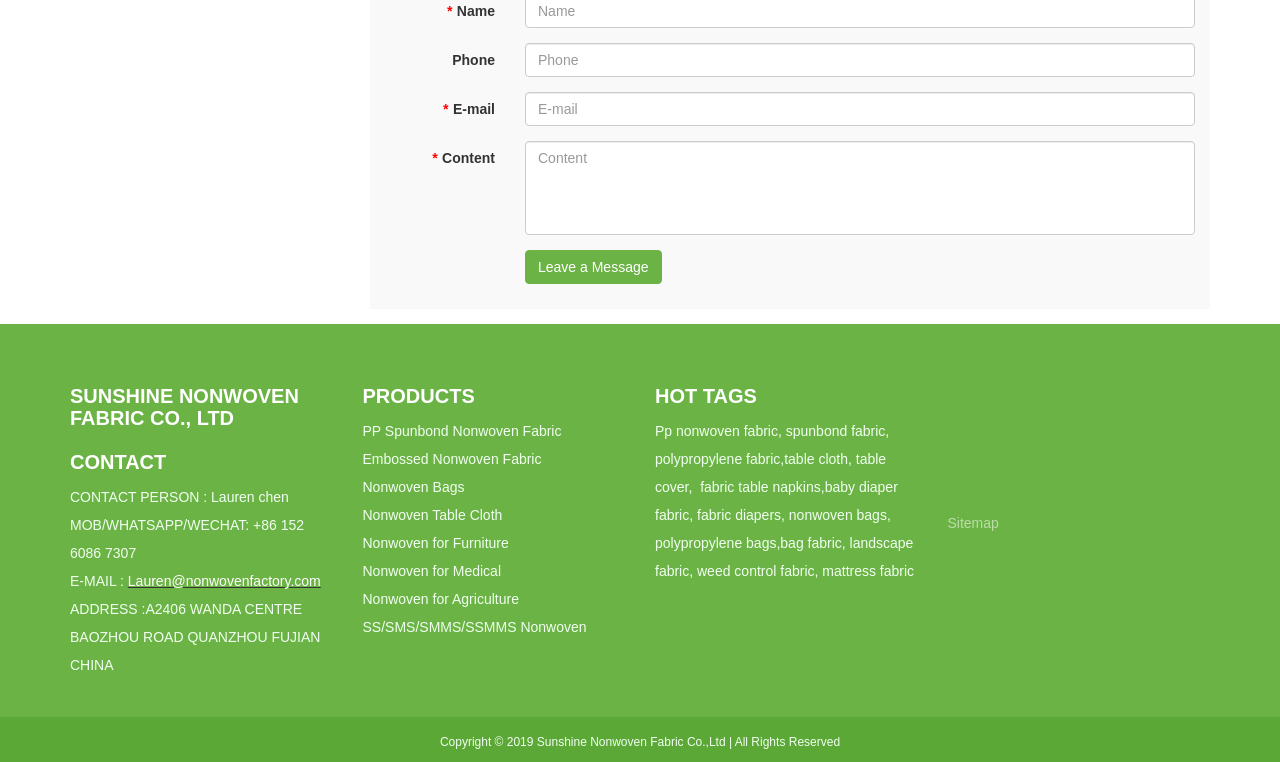Please answer the following question using a single word or phrase: 
What is the email address of the contact person?

Lauren@nonwovenfactory.com